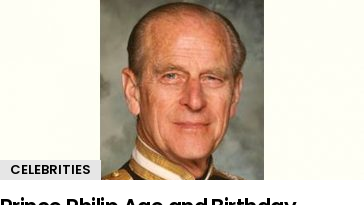What is the category of the image?
Based on the image, answer the question with as much detail as possible.

The image is categorized under 'CELEBRITIES', which suggests that it is part of a collection featuring prominent individuals. This is further supported by the caption, which mentions 'celebrity birthdays'.